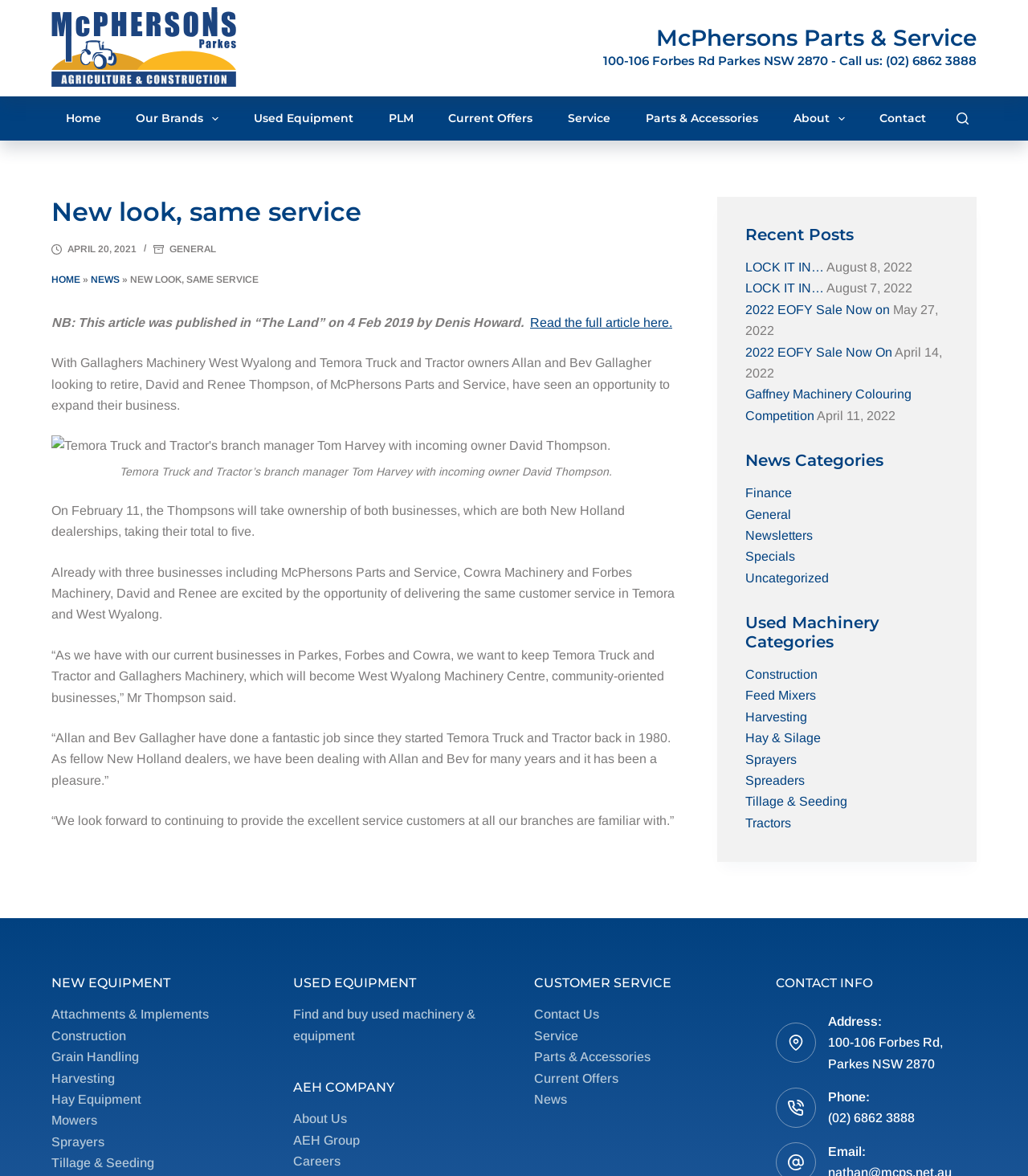Determine the bounding box coordinates of the UI element that matches the following description: "Tillage & Seeding". The coordinates should be four float numbers between 0 and 1 in the format [left, top, right, bottom].

[0.05, 0.983, 0.15, 0.995]